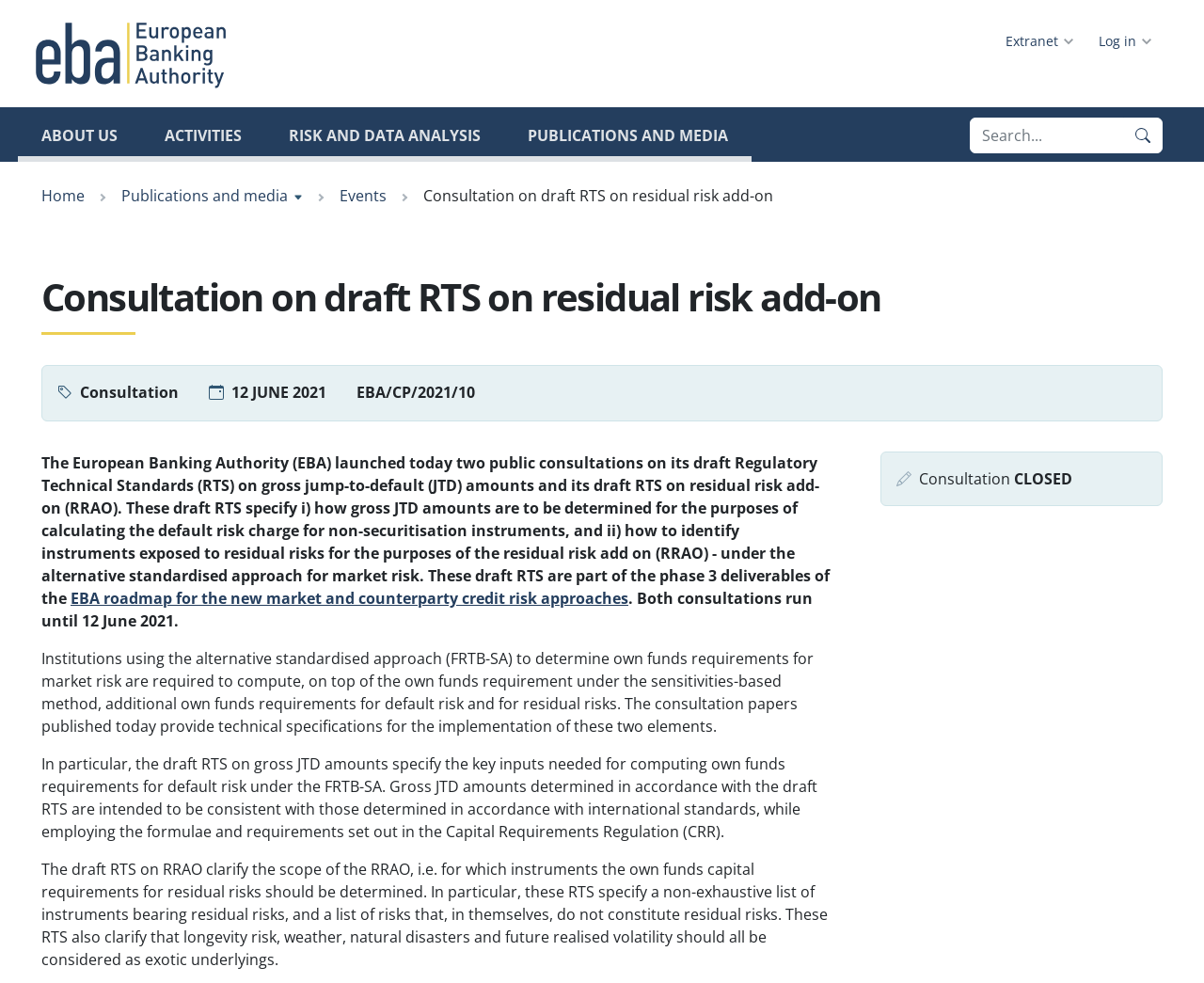Show me the bounding box coordinates of the clickable region to achieve the task as per the instruction: "Click the European Banking Authority logo".

[0.014, 0.0, 0.203, 0.109]